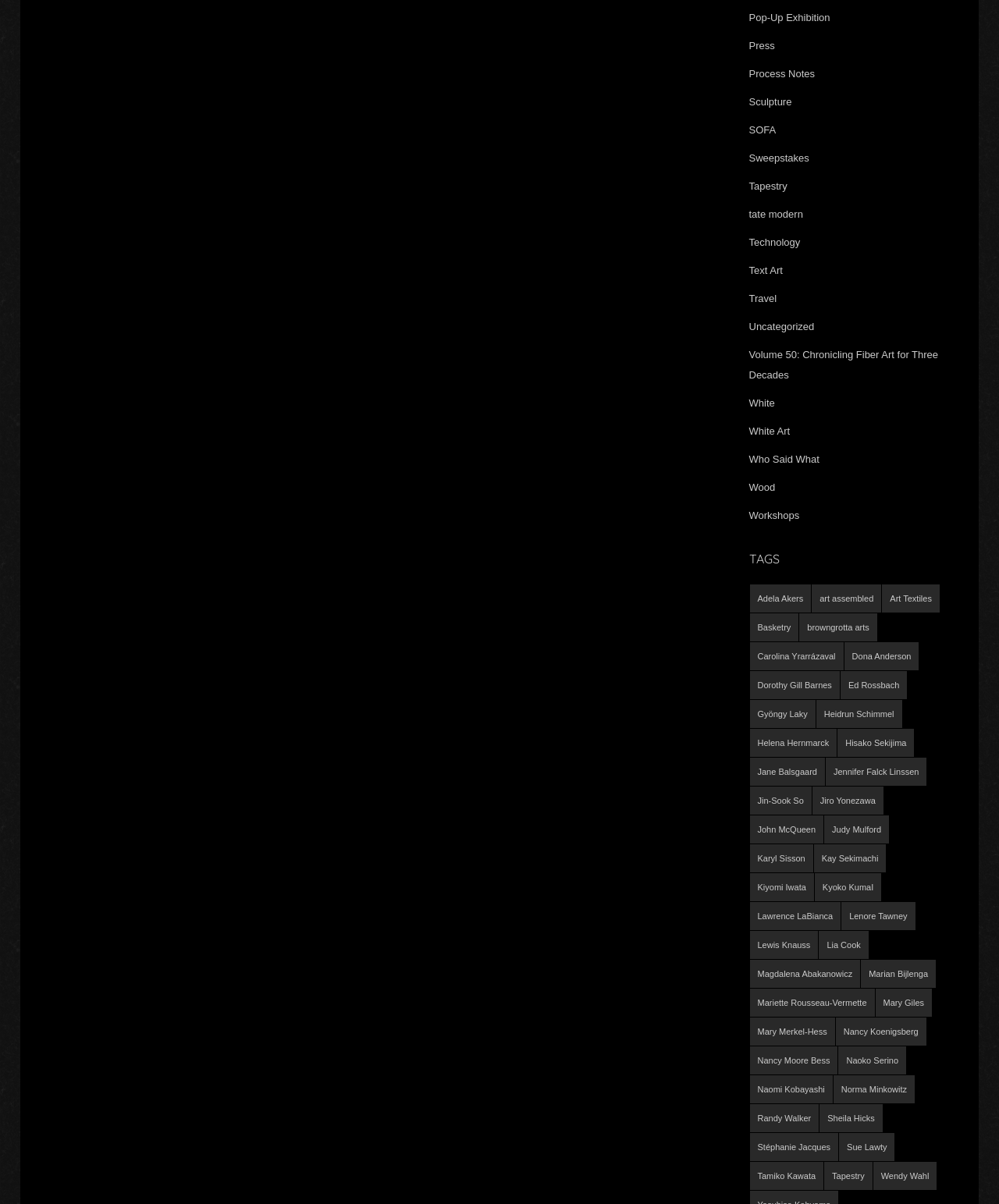Provide a one-word or one-phrase answer to the question:
What is the category of 'browngrotta arts'?

TAGS